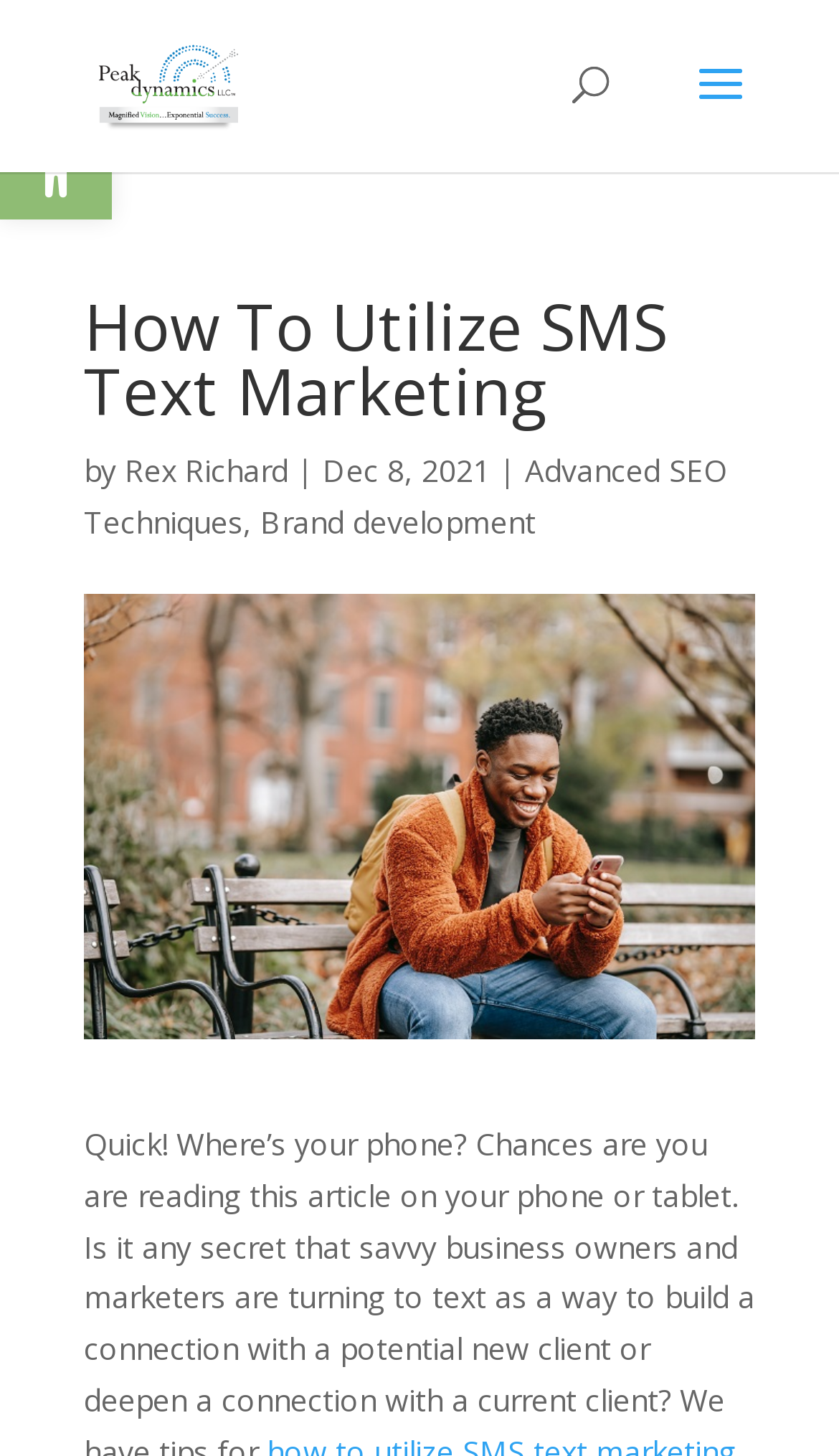Who wrote the article?
Answer the question with as much detail as you can, using the image as a reference.

I found the author's name by looking at the link element with the text 'Rex Richard' which is located below the main heading, indicating it is the author of the article.